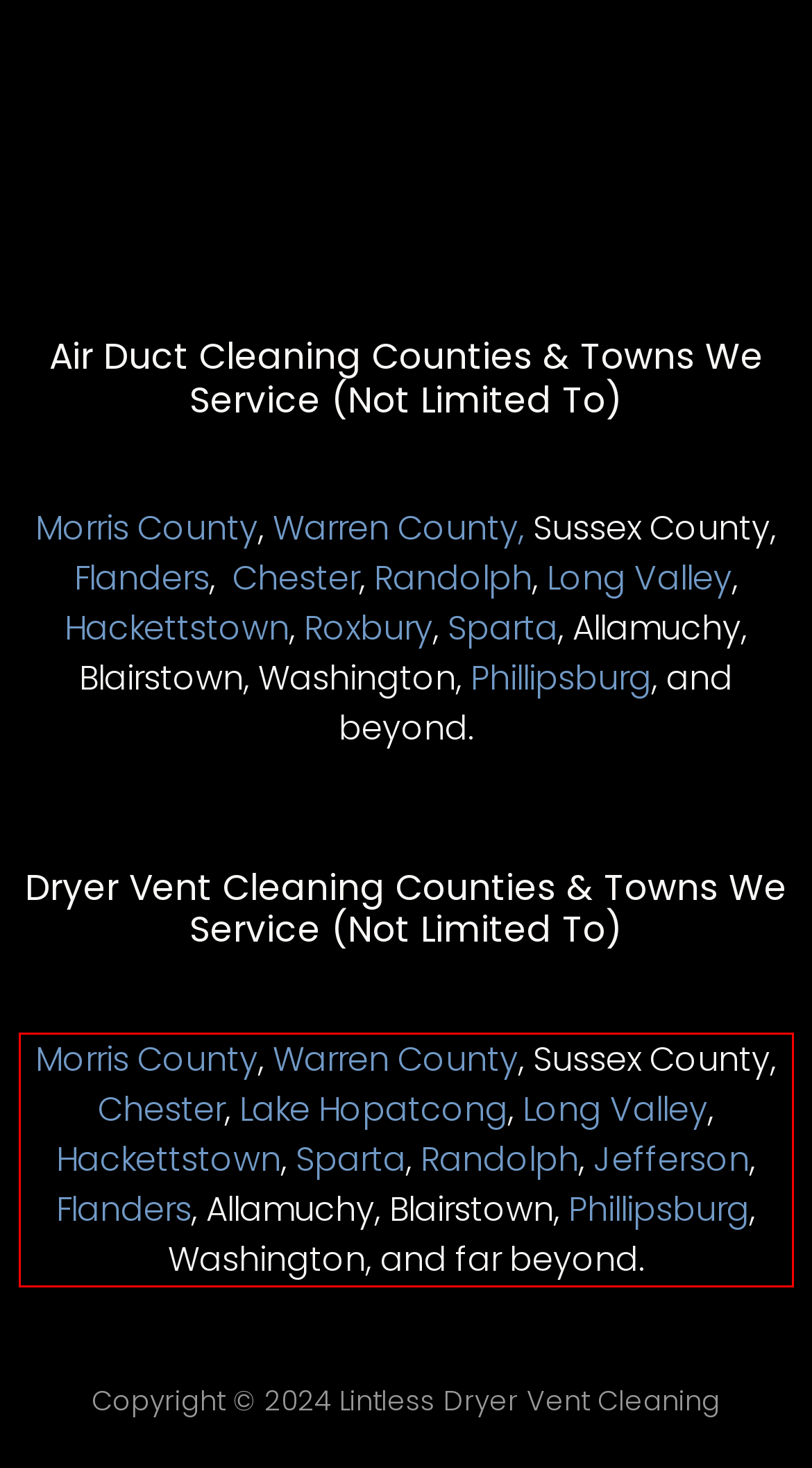Please take the screenshot of the webpage, find the red bounding box, and generate the text content that is within this red bounding box.

Morris County, Warren County, Sussex County, Chester, Lake Hopatcong, Long Valley, Hackettstown, Sparta, Randolph, Jefferson, Flanders, Allamuchy, Blairstown, Phillipsburg, Washington, and far beyond.